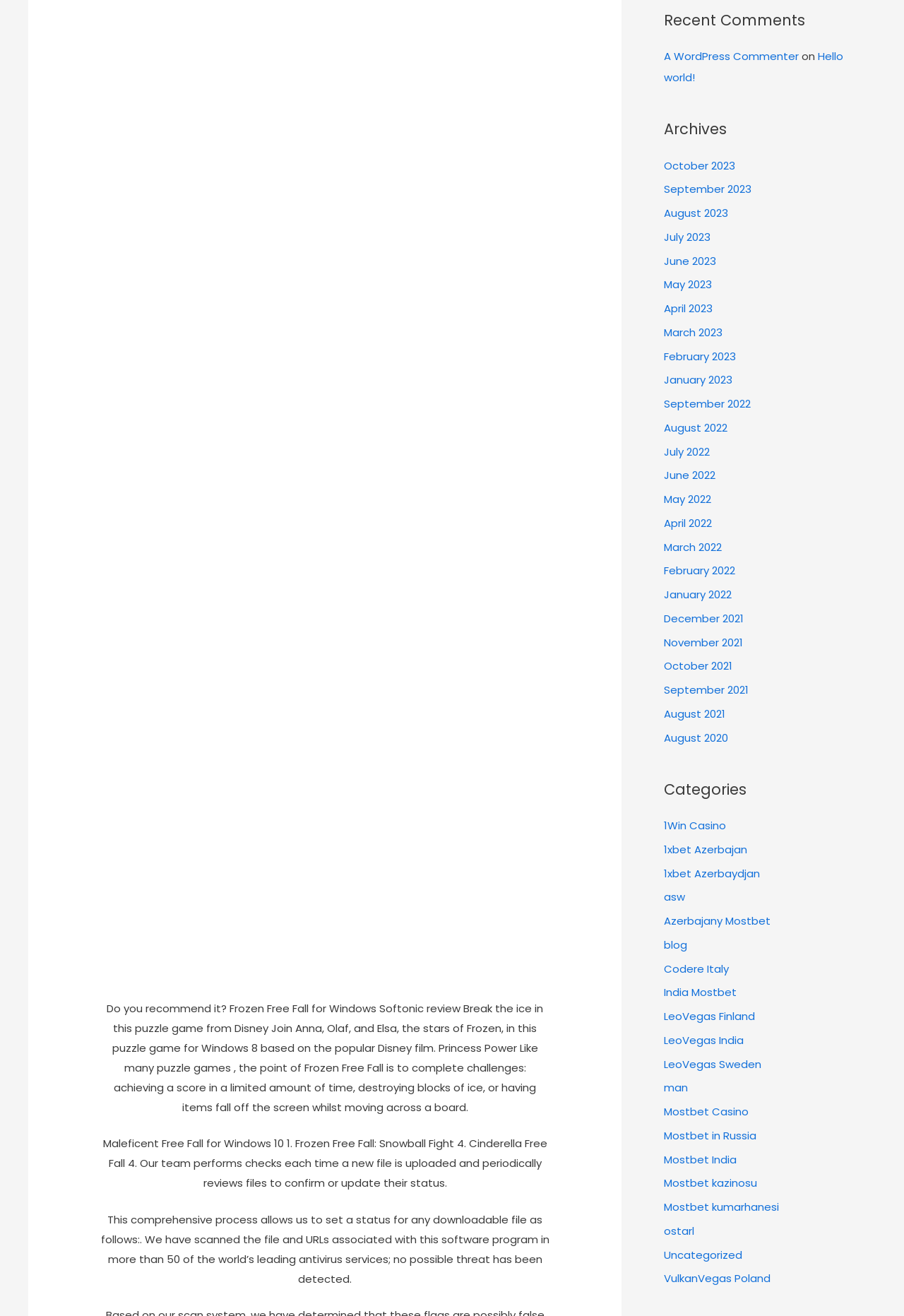Using the description "Azerbajany Mostbet", locate and provide the bounding box of the UI element.

[0.734, 0.694, 0.852, 0.705]